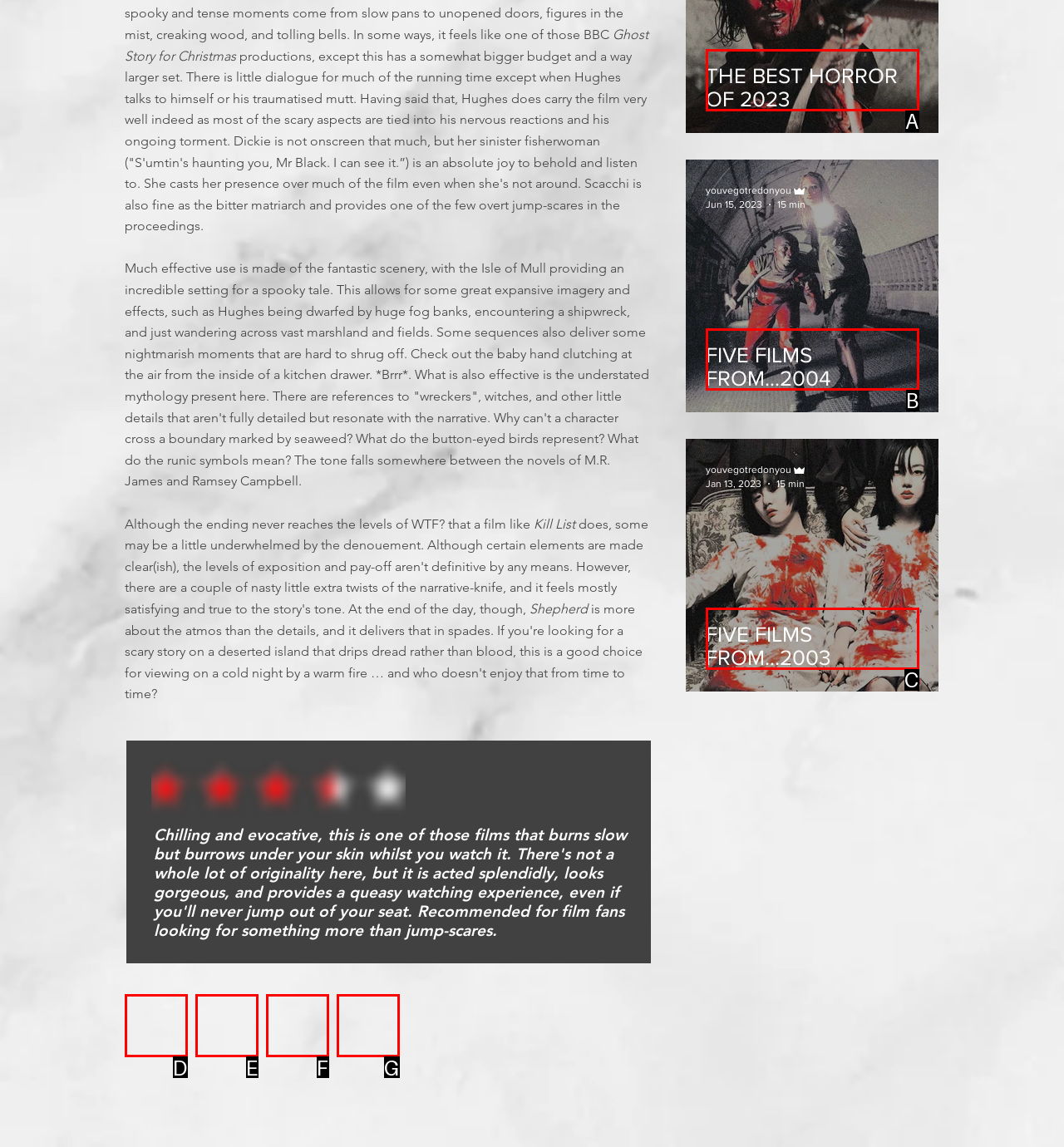Determine which option aligns with the description: FIVE FILMS FROM...2003. Provide the letter of the chosen option directly.

C